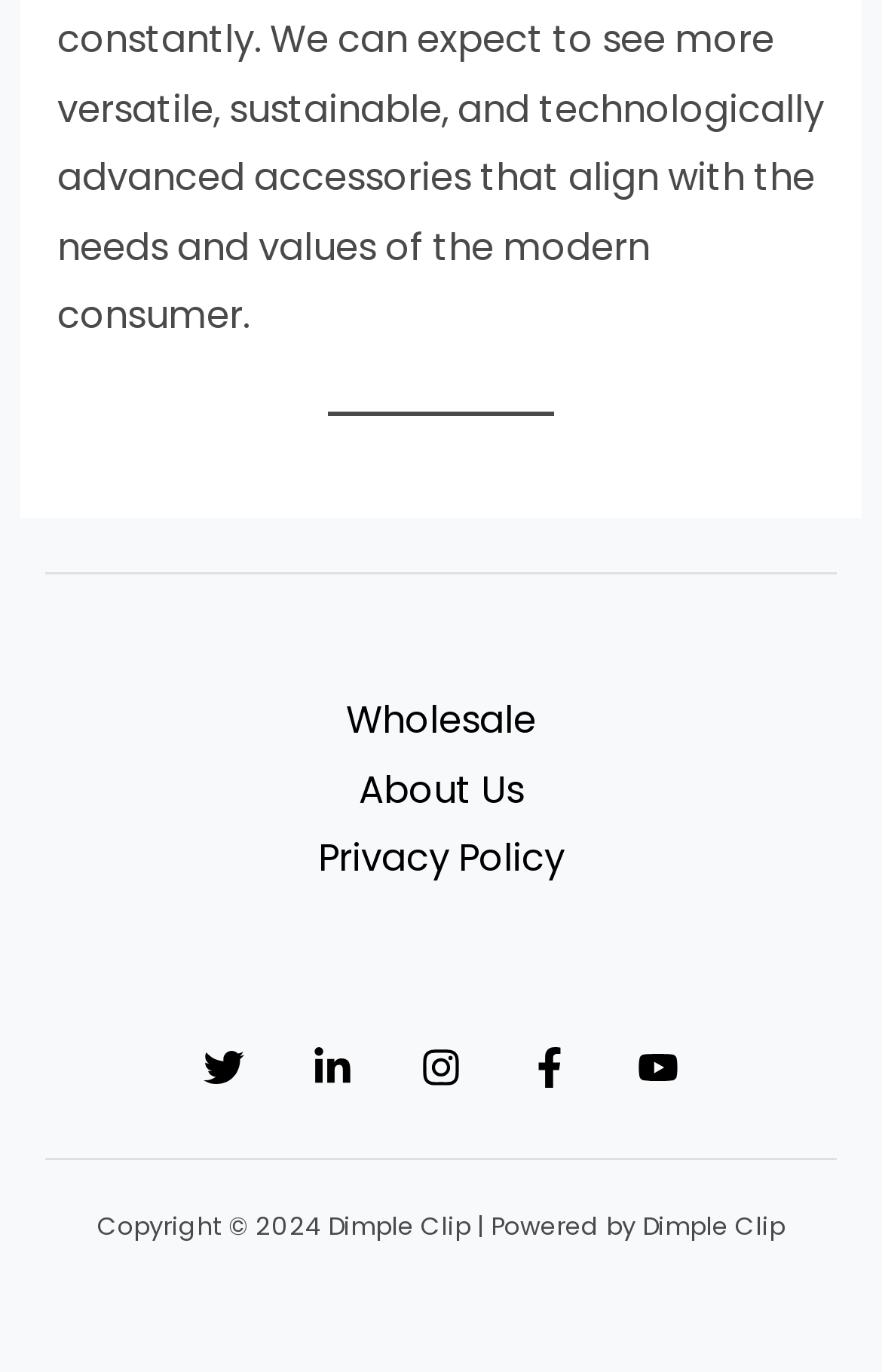Select the bounding box coordinates of the element I need to click to carry out the following instruction: "Click on YouTube".

[0.723, 0.764, 0.769, 0.793]